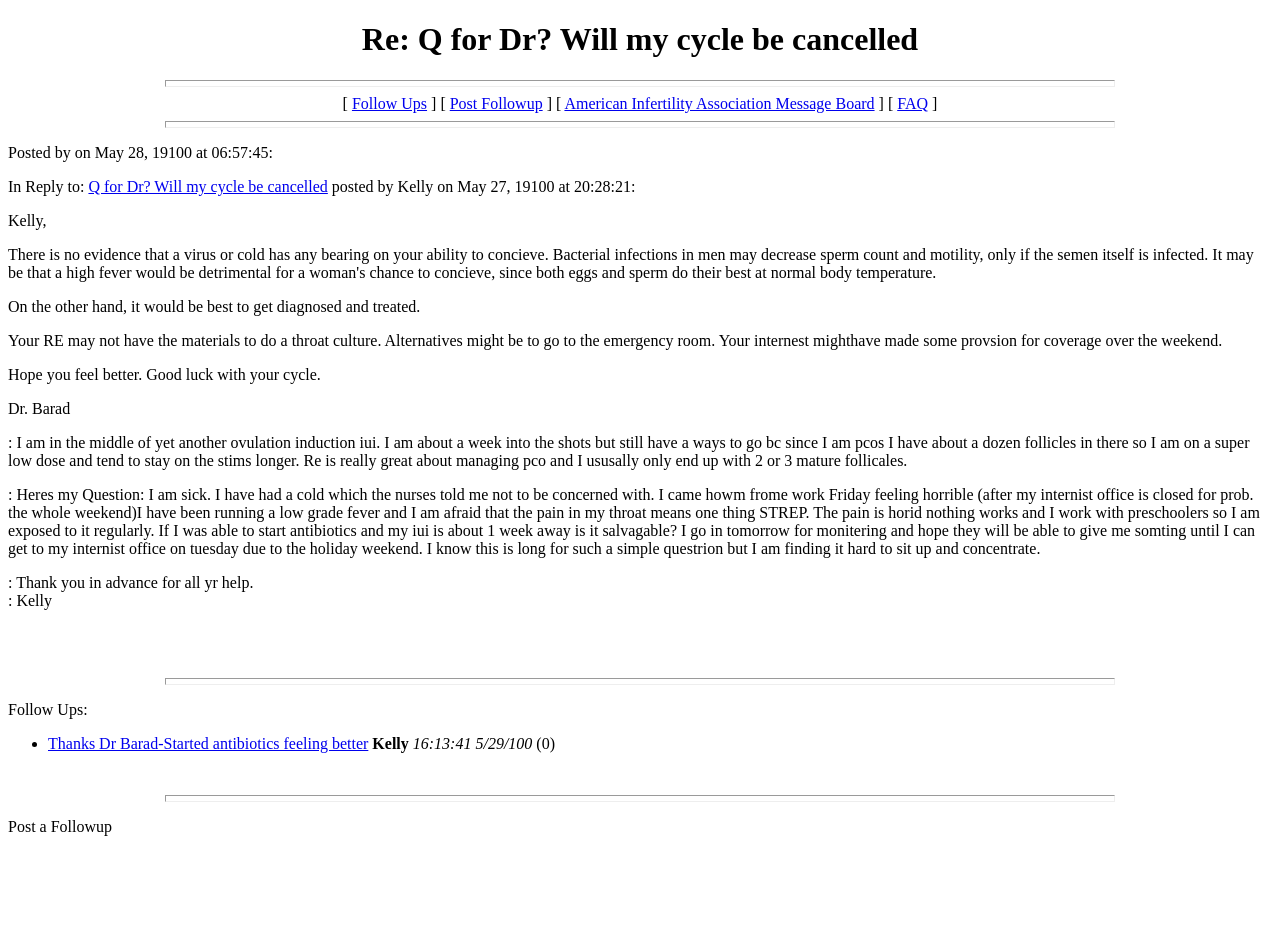Predict the bounding box of the UI element that fits this description: "FAQ".

[0.701, 0.103, 0.725, 0.121]